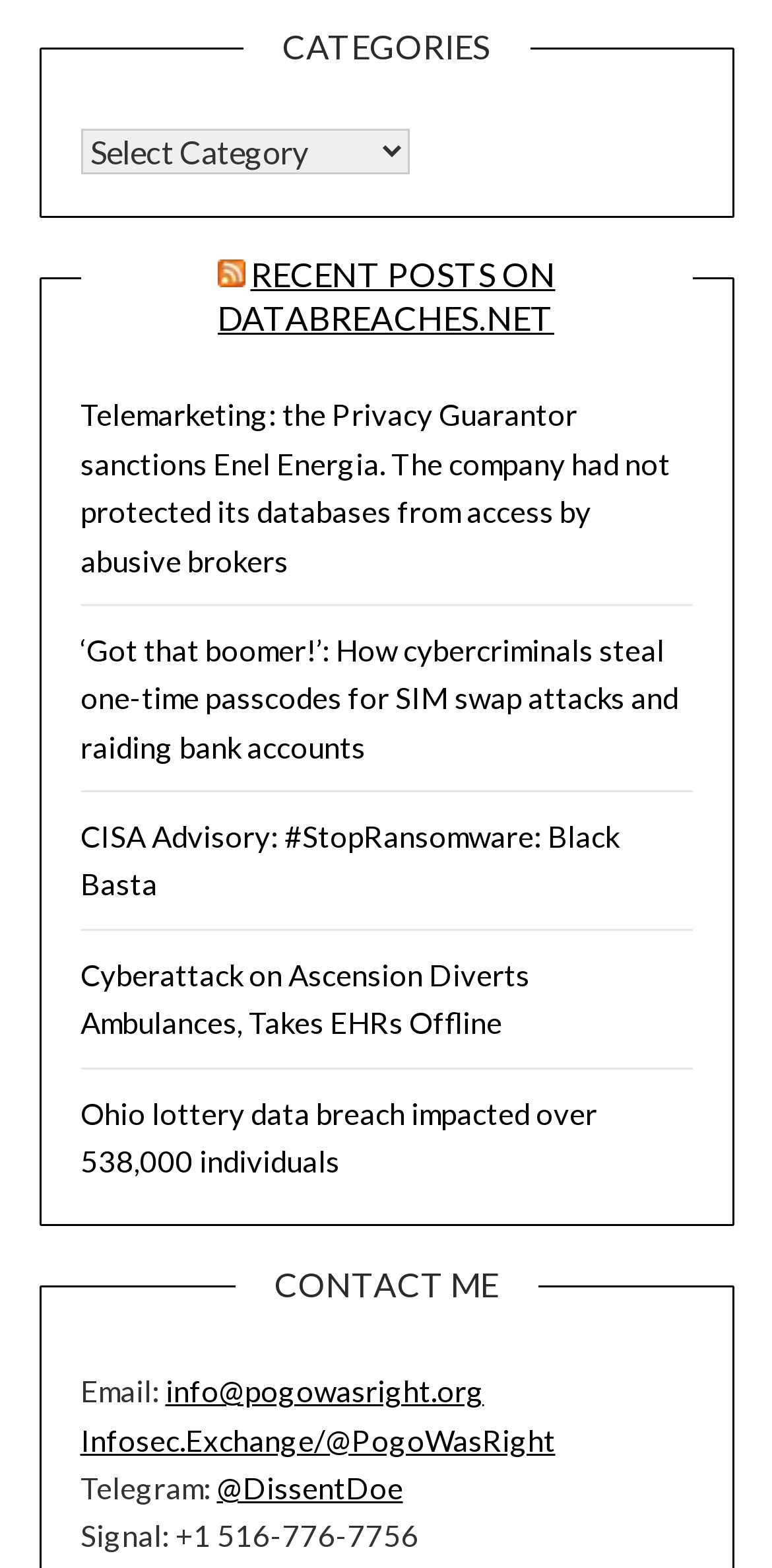Determine the coordinates of the bounding box that should be clicked to complete the instruction: "Read the article about Telemarketing". The coordinates should be represented by four float numbers between 0 and 1: [left, top, right, bottom].

[0.104, 0.253, 0.868, 0.368]